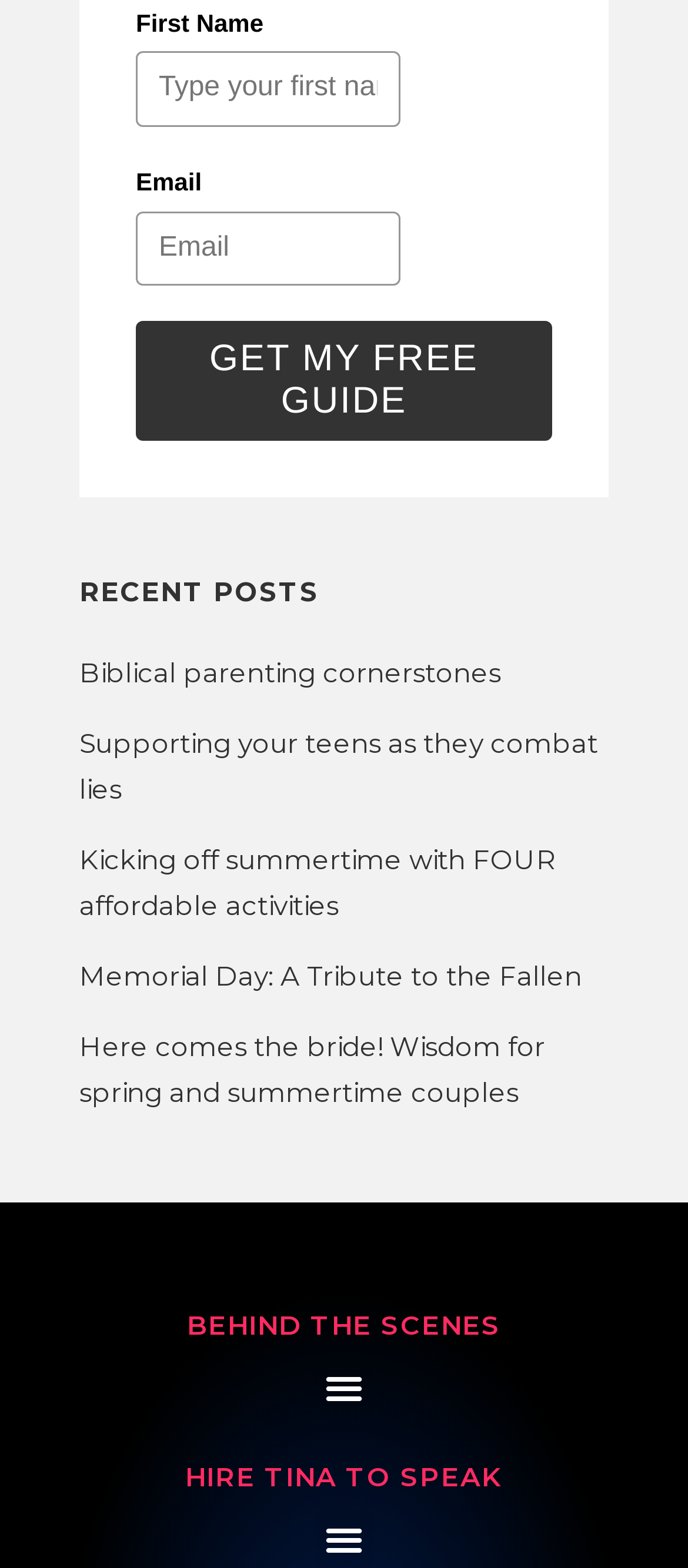What is the purpose of the 'GET MY FREE GUIDE' button?
Please ensure your answer is as detailed and informative as possible.

The 'GET MY FREE GUIDE' button is a call-to-action element that allows users to request a free guide, likely related to the topic of parenting or family, which is the main theme of the webpage.